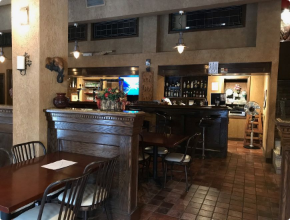Provide a comprehensive description of the image.

The image captures the inviting interior of a Thai restaurant, showcasing a warm and elegant ambiance. Smooth wooden panels line the walls, while cozy seating arrangements feature dark wood tables and comfortable chairs. In the background, a bar area is visible, stocked with a variety of drinks, suggesting a well-curated selection for patrons. Ambient lighting from hanging fixtures adds a soft glow, creating an intimate dining experience. The decor reflects a blend of traditional and modern elements, making it an ideal setting for savoring exquisite Thai flavors. This charming space emphasizes the restaurant's commitment to offering a delightful culinary journey.